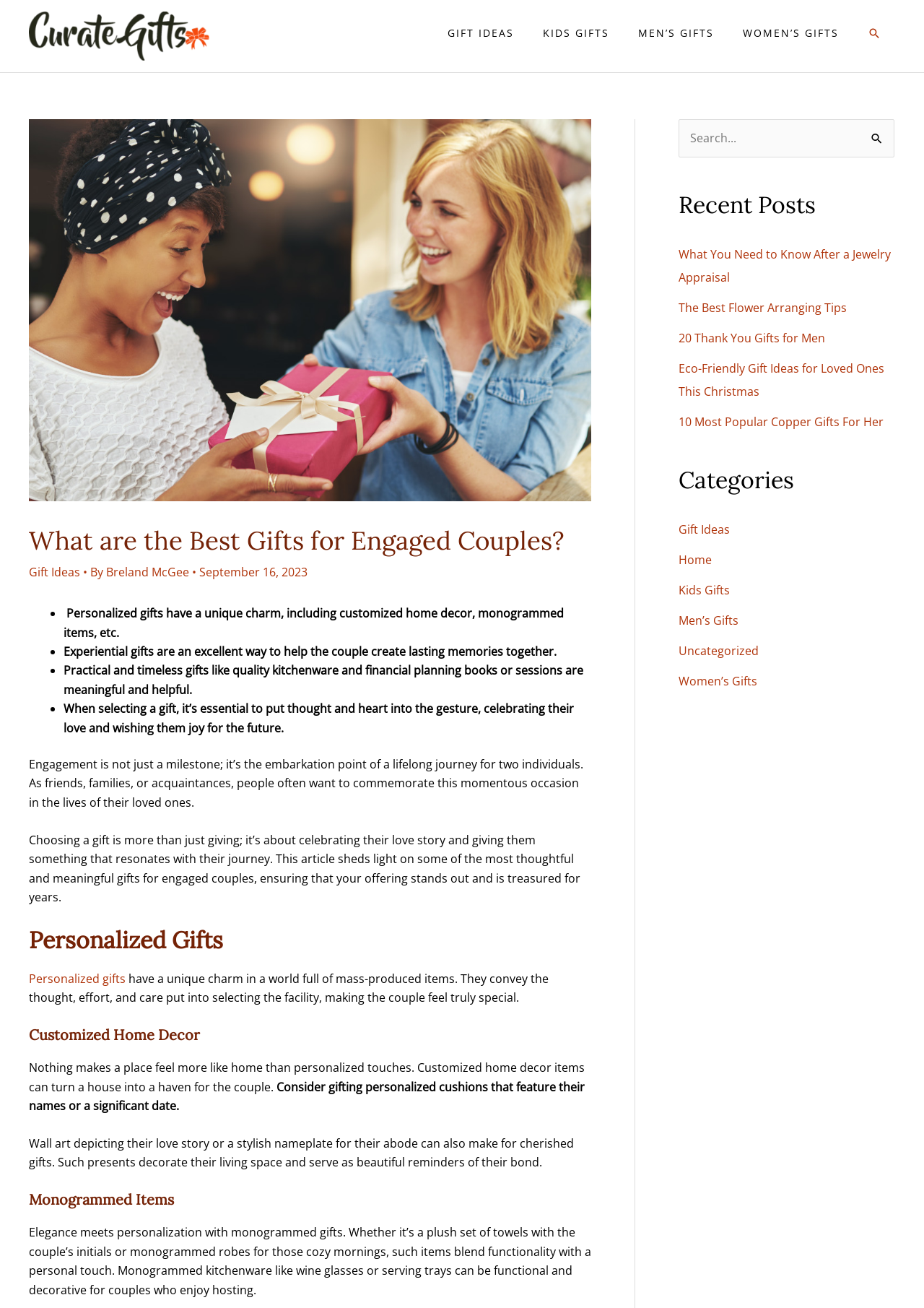Give a detailed account of the webpage's layout and content.

This webpage is about gift ideas for engaged couples. At the top, there is a logo and a navigation menu with links to different categories, including "GIFT IDEAS", "KIDS GIFTS", "MEN'S GIFTS", and "WOMEN'S GIFTS". Below the navigation menu, there is a search bar with a search icon and a "SEARCH" button.

The main content of the webpage is divided into sections, each with a heading and a brief description. The first section is an introduction to the importance of choosing a thoughtful gift for engaged couples. Below this, there are four sections with bullet points, each highlighting a different type of gift idea, including personalized gifts, experiential gifts, practical gifts, and gifts that celebrate the couple's love story.

The personalized gifts section has a heading and a brief description, followed by a link to "Personalized gifts" and a paragraph explaining the charm of customized home decor items. There are also suggestions for gifting personalized cushions, wall art, and monogrammed items.

To the right of the main content, there are three complementary sections. The first section has a search bar and a "Search" button. The second section has a heading "Recent Posts" and lists five recent blog posts with links to each article. The third section has a heading "Categories" and lists eight categories, including "Gift Ideas", "Home", "Kids Gifts", and "Women's Gifts", each with a link to a corresponding webpage.

Throughout the webpage, there are several images, including a logo, a search icon, and an image of a friend giving a gift to her friend. The overall layout is organized, with clear headings and concise text, making it easy to navigate and find relevant information.